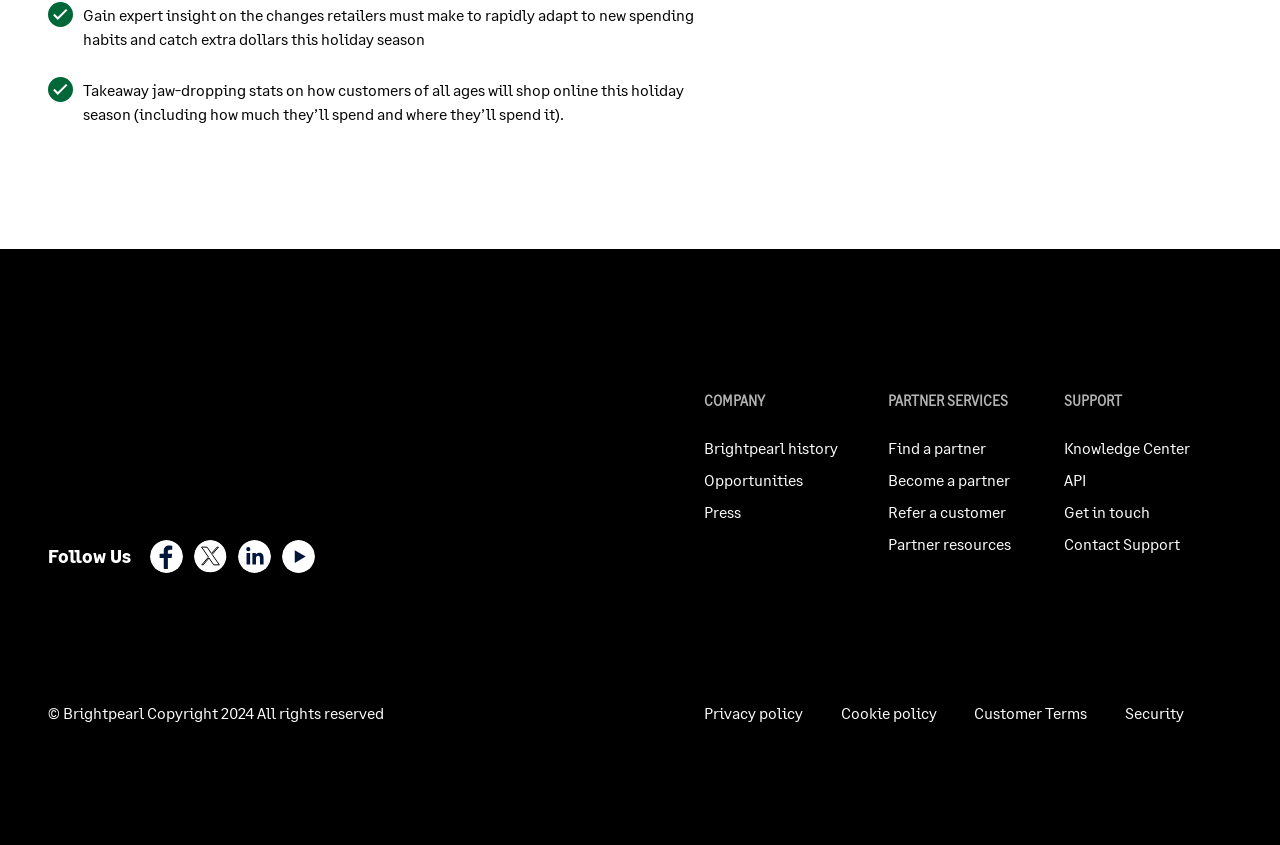Examine the image and give a thorough answer to the following question:
What is the company name?

The company name can be found in the image element with the text 'Brightpearl by Sage' and also in the footer section where it says '© Brightpearl Copyright 2024 All rights reserved'.